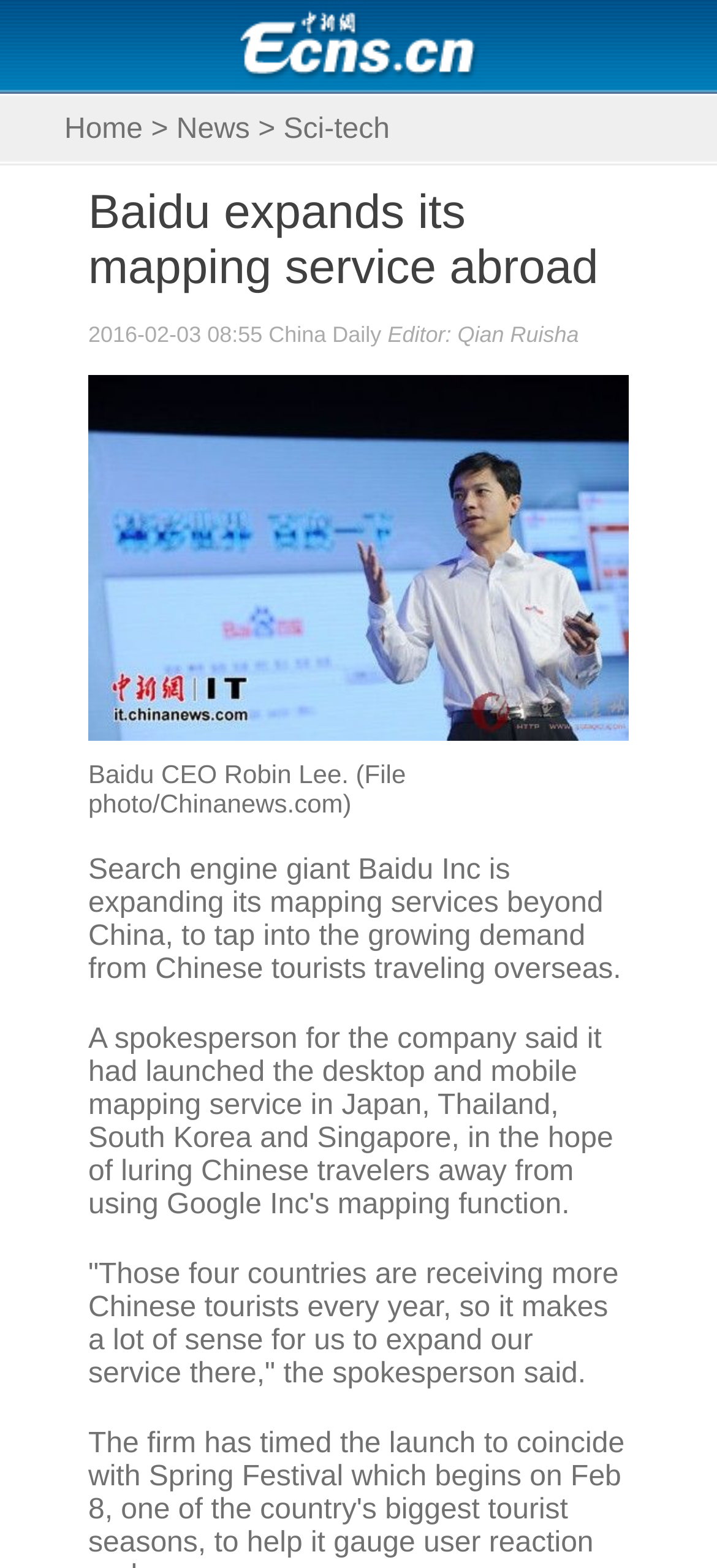Respond with a single word or phrase for the following question: 
What is the name of the CEO of Baidu mentioned in the article?

Robin Lee